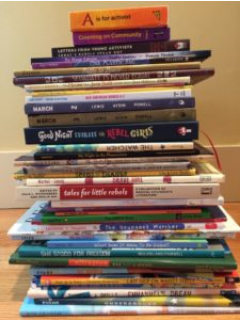What is the purpose of the book stack?
Using the image as a reference, give a one-word or short phrase answer.

To promote activism